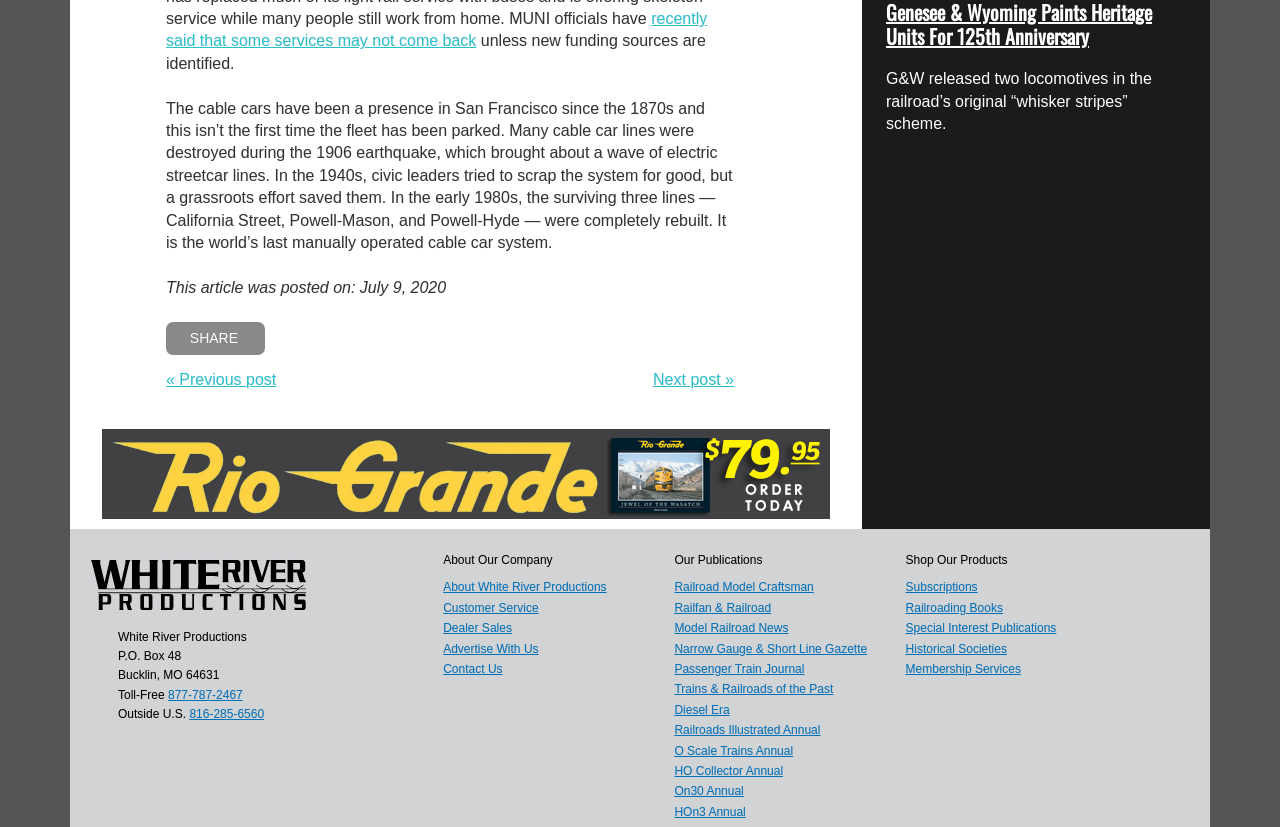What is the contact information of White River Productions?
Please look at the screenshot and answer in one word or a short phrase.

Phone numbers and address